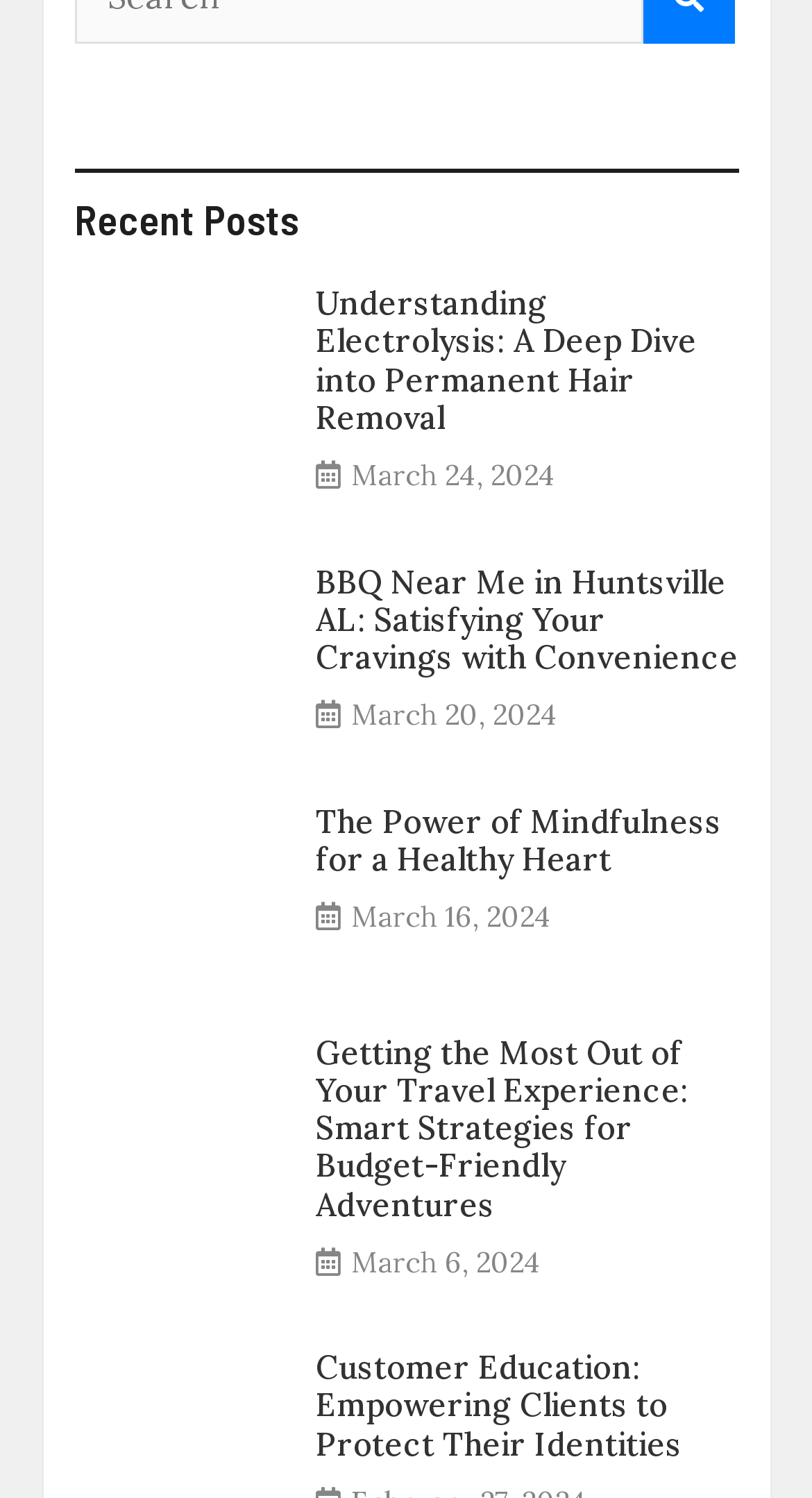How many articles are on this webpage?
Answer the question using a single word or phrase, according to the image.

4